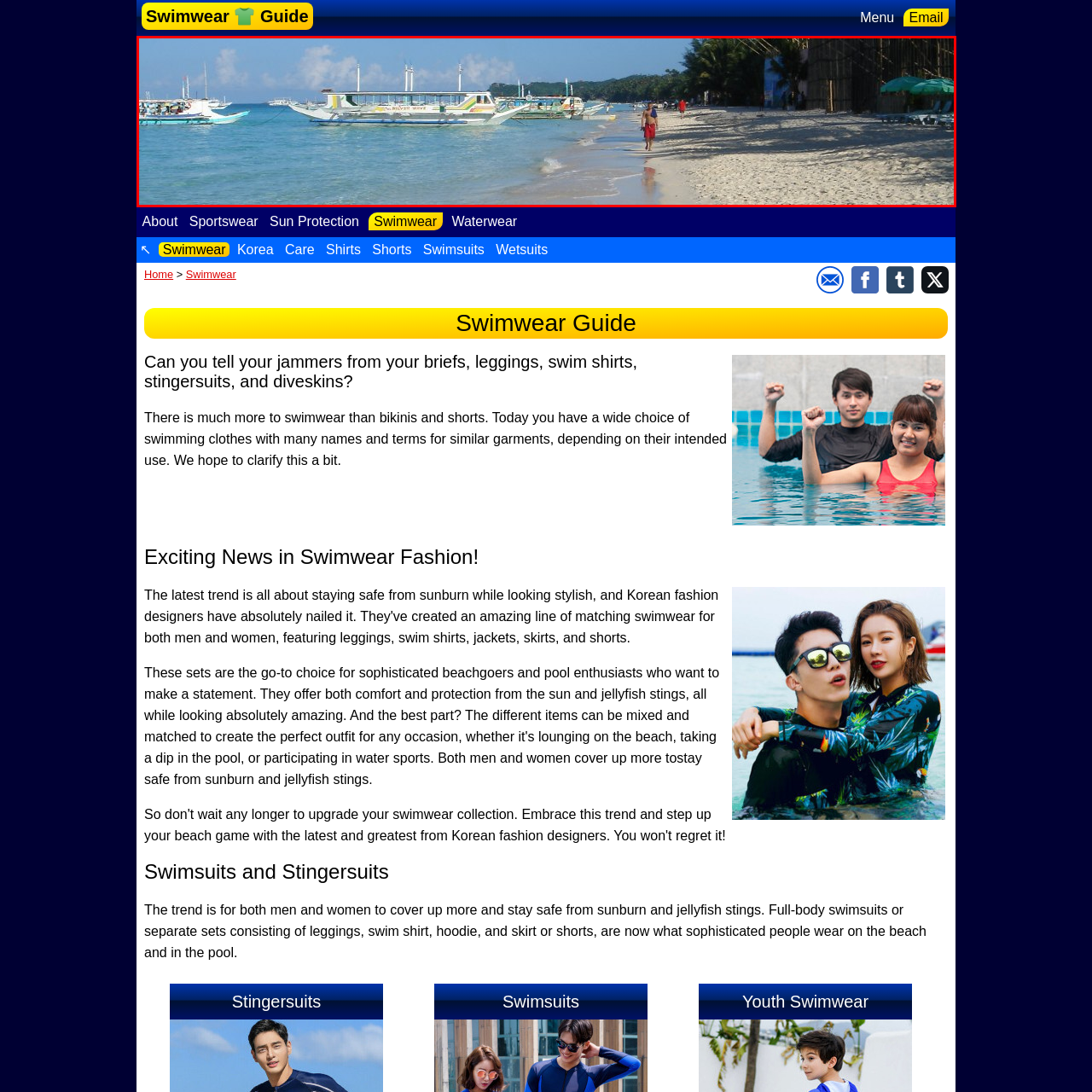Refer to the image area inside the black border, What is the surrounding landscape like? 
Respond concisely with a single word or phrase.

Lush greenery